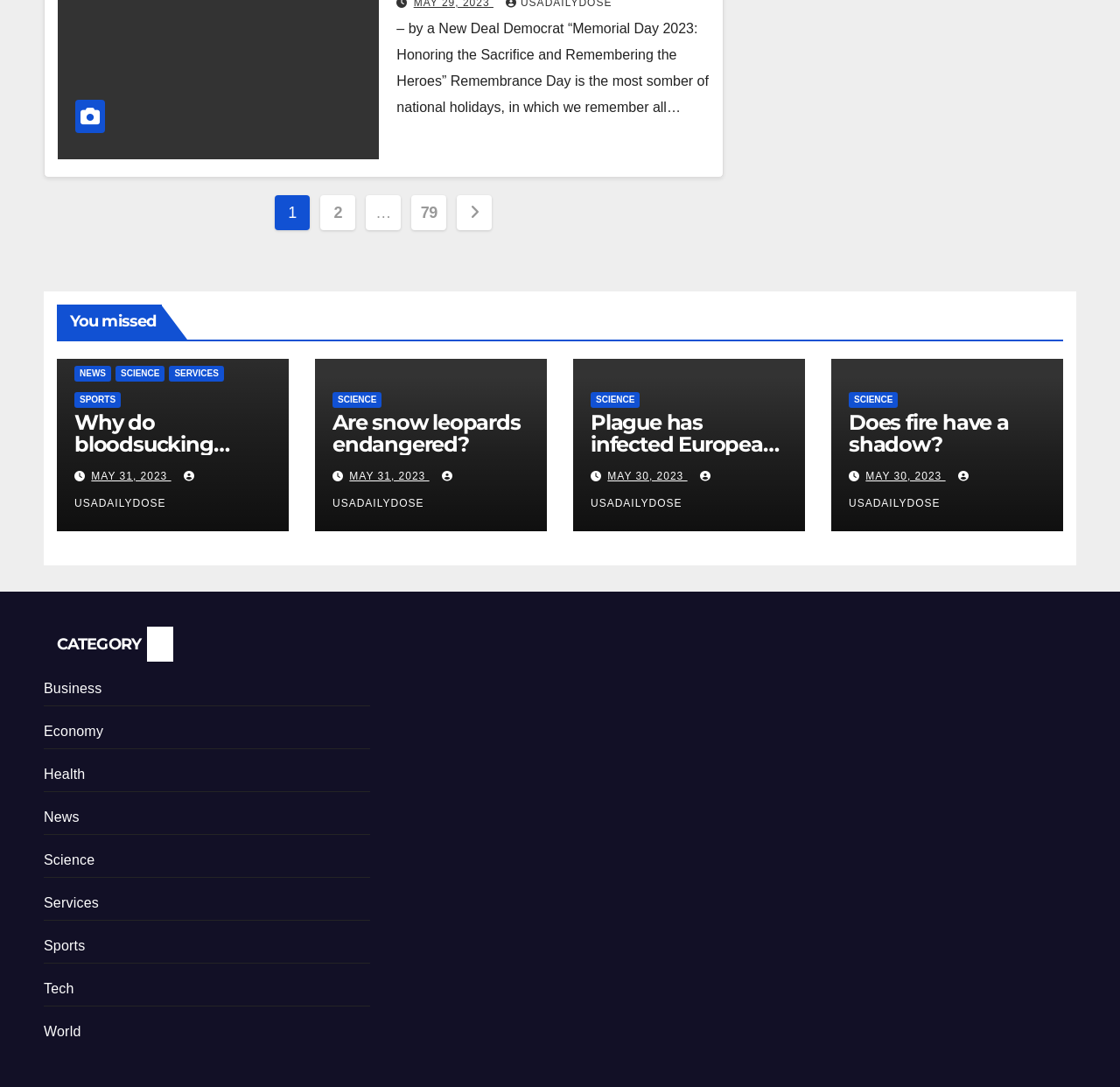How many categories are listed on the webpage?
Refer to the image and give a detailed answer to the query.

I looked at the category section of the webpage and found nine categories listed: Business, Economy, Health, News, Science, Services, Sports, Tech, and World.